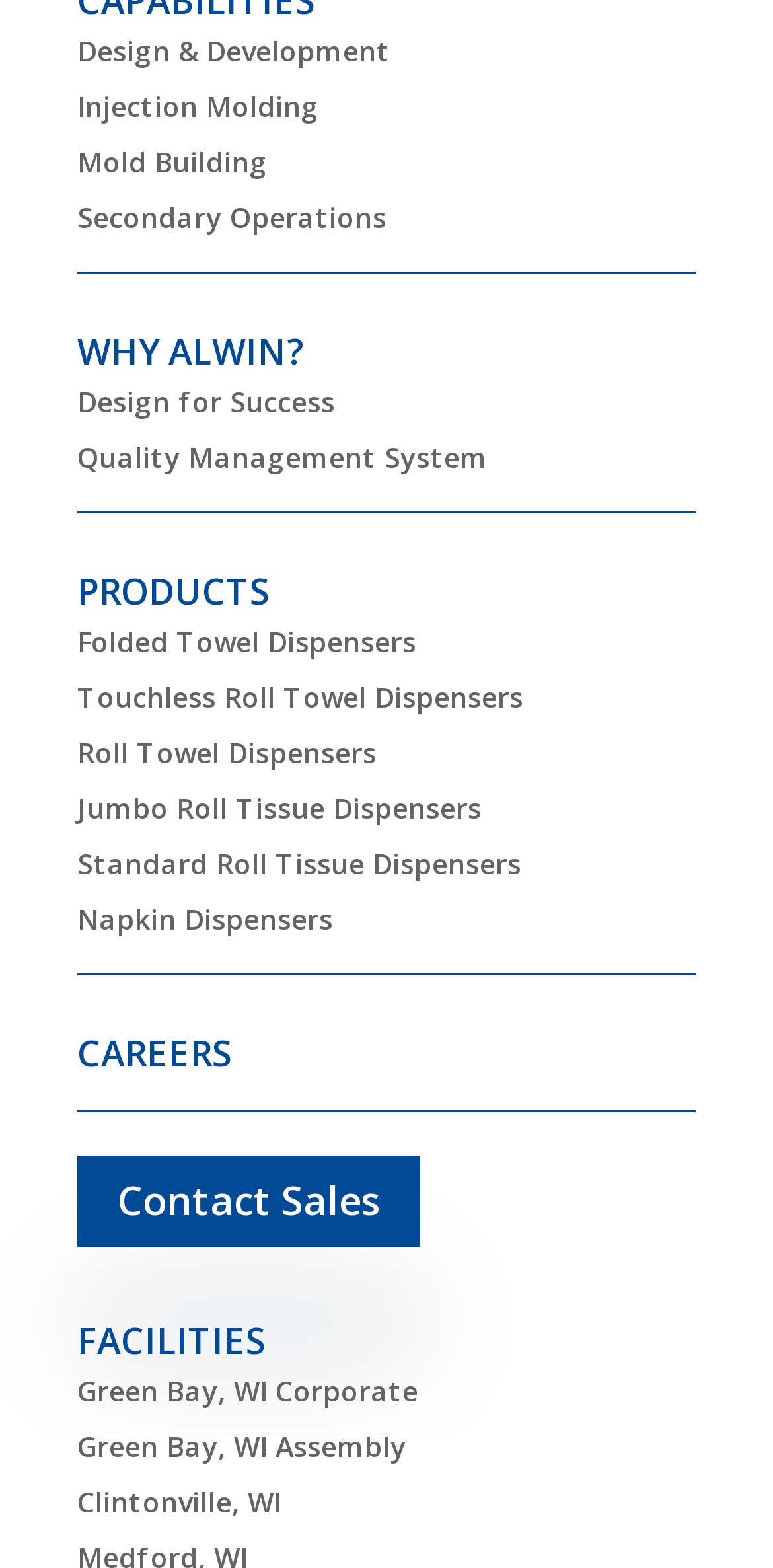What is the first product listed under PRODUCTS?
Provide an in-depth answer to the question, covering all aspects.

Under the PRODUCTS category, I can see that the first product listed is Folded Towel Dispensers, which is a link.